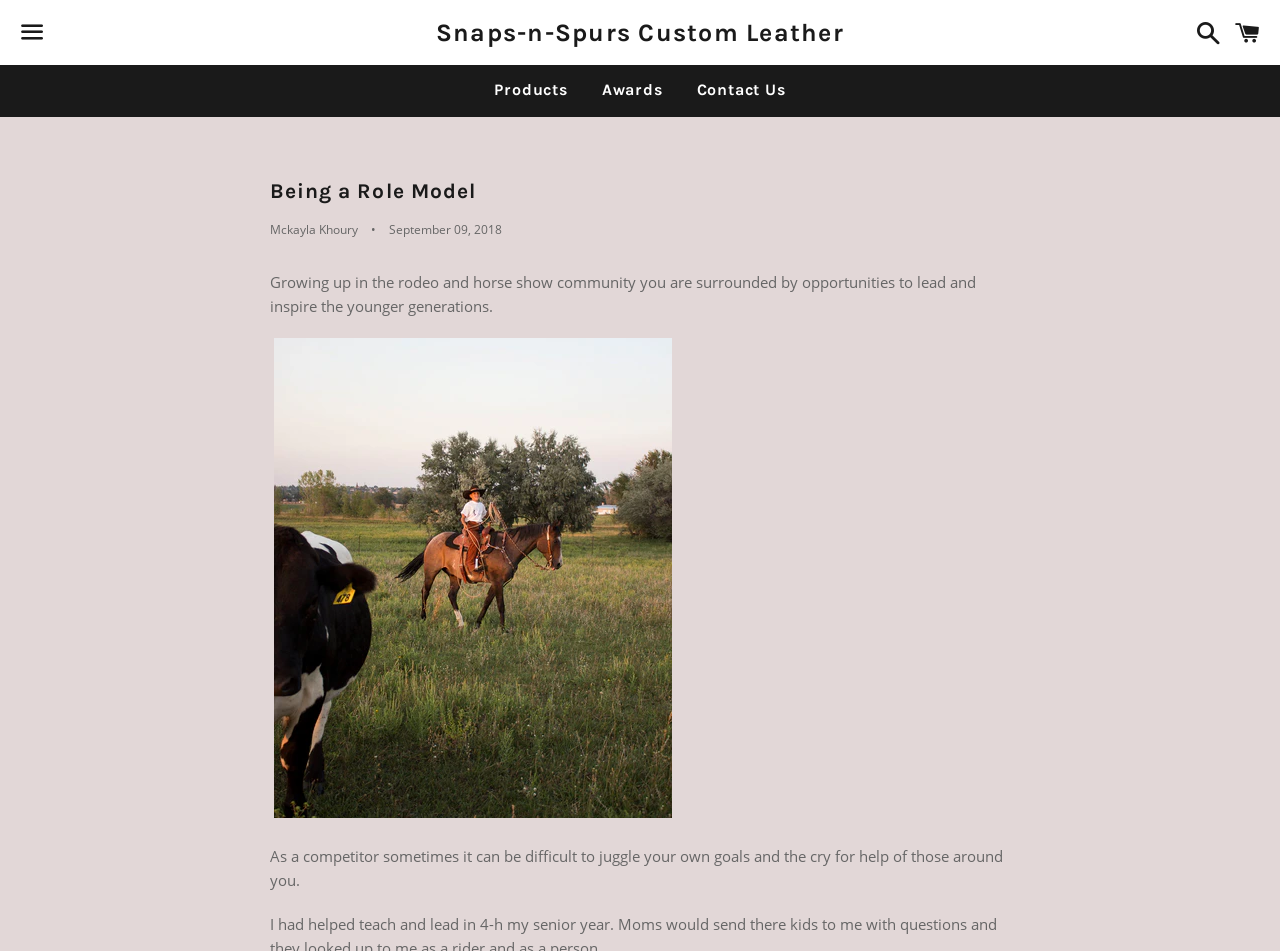Please examine the image and provide a detailed answer to the question: What is the name of the author?

The author's name is mentioned in the header section of the webpage, specifically in the static text element 'Mckayla Khoury'.